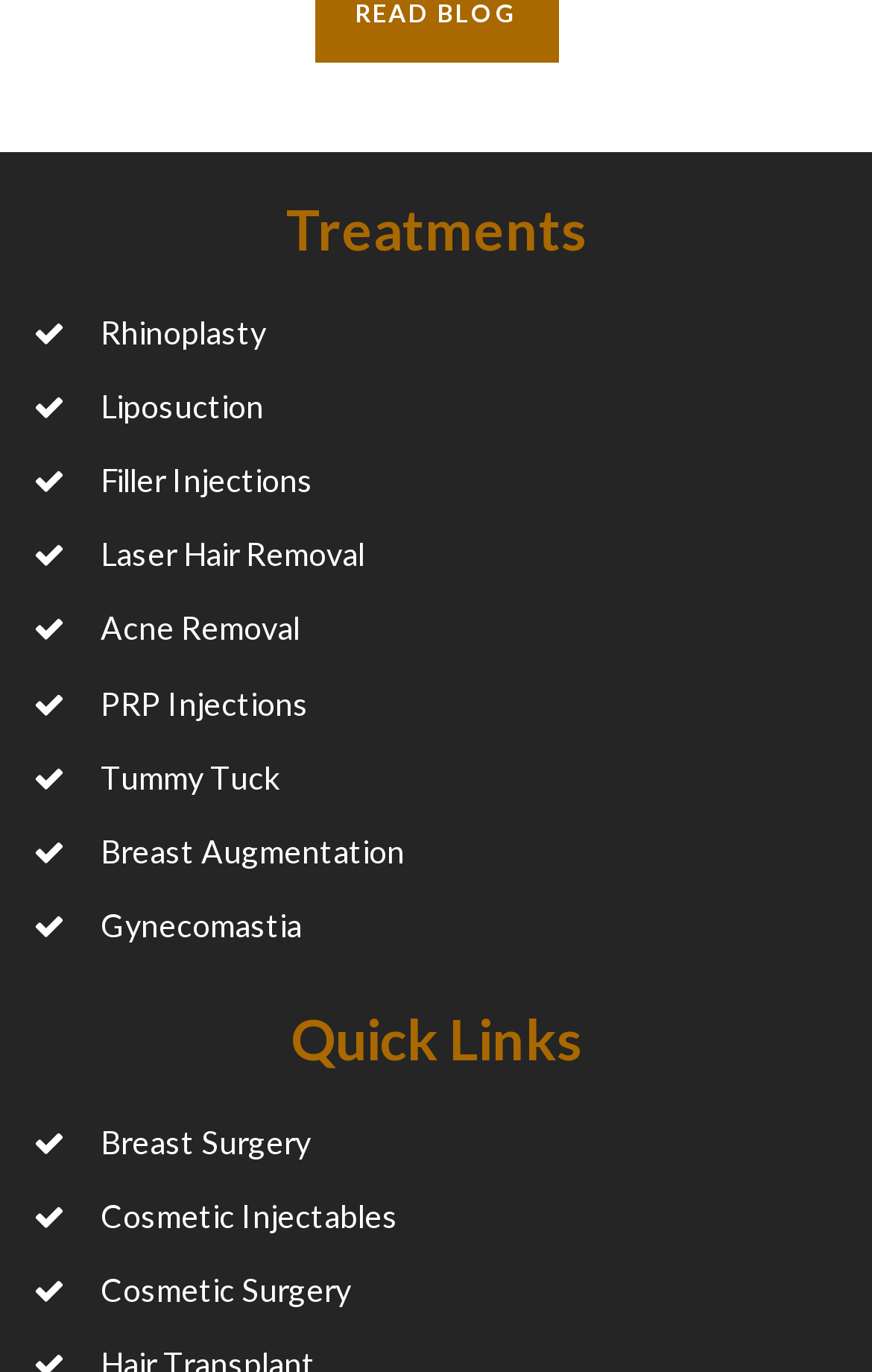Show me the bounding box coordinates of the clickable region to achieve the task as per the instruction: "View Liposuction".

[0.038, 0.269, 0.962, 0.323]